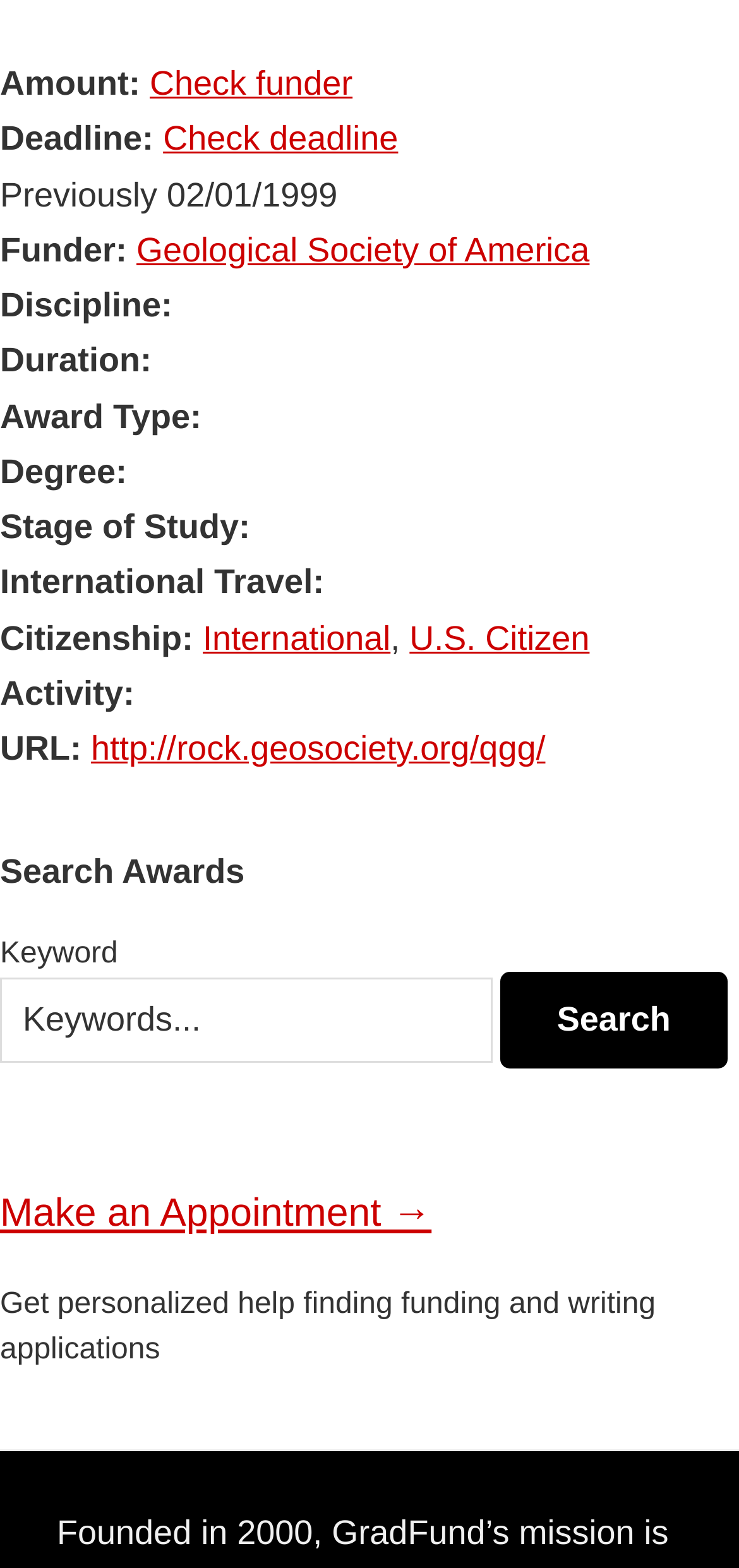Find the bounding box coordinates of the element I should click to carry out the following instruction: "Visit the URL".

[0.123, 0.465, 0.738, 0.489]